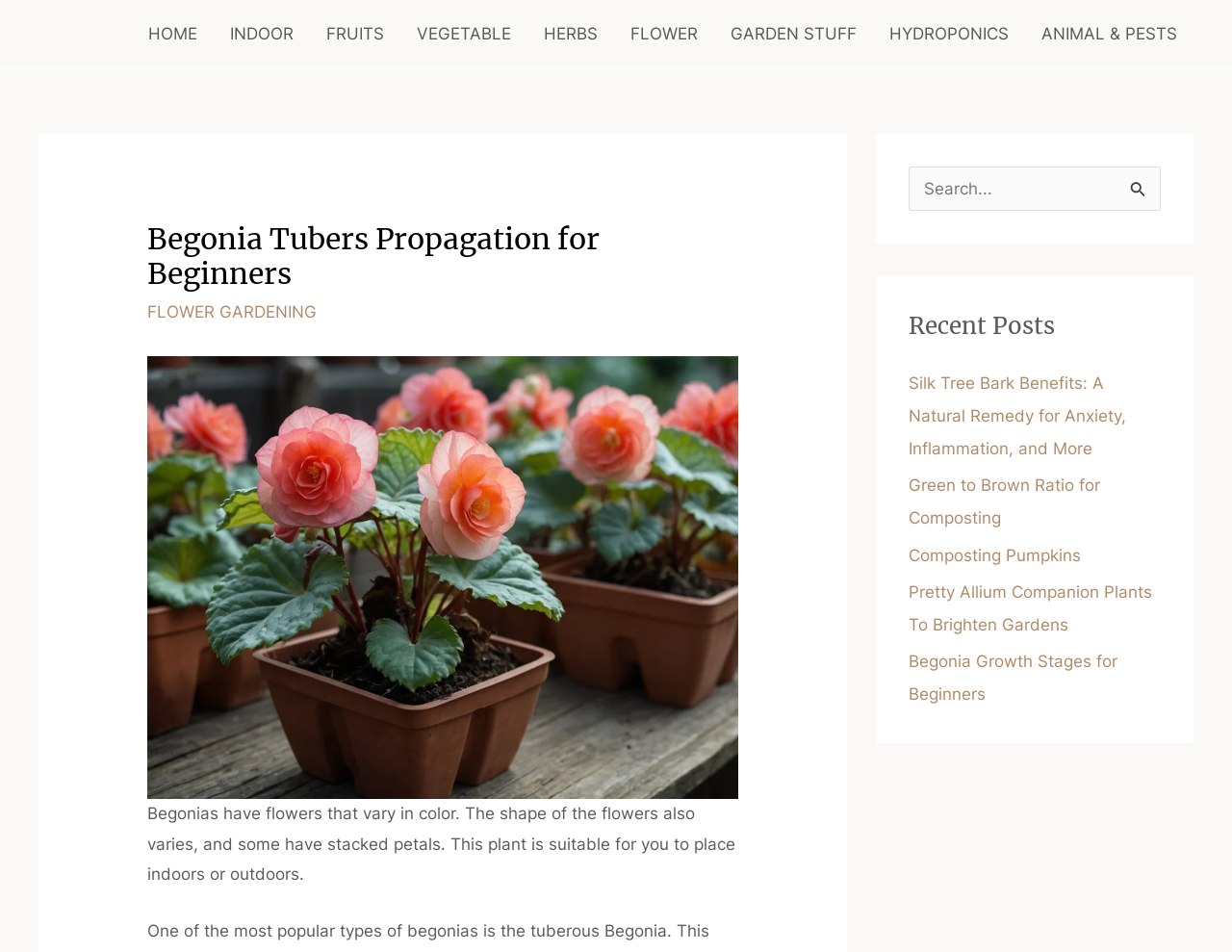Point out the bounding box coordinates of the section to click in order to follow this instruction: "Search for something".

[0.738, 0.175, 0.942, 0.221]